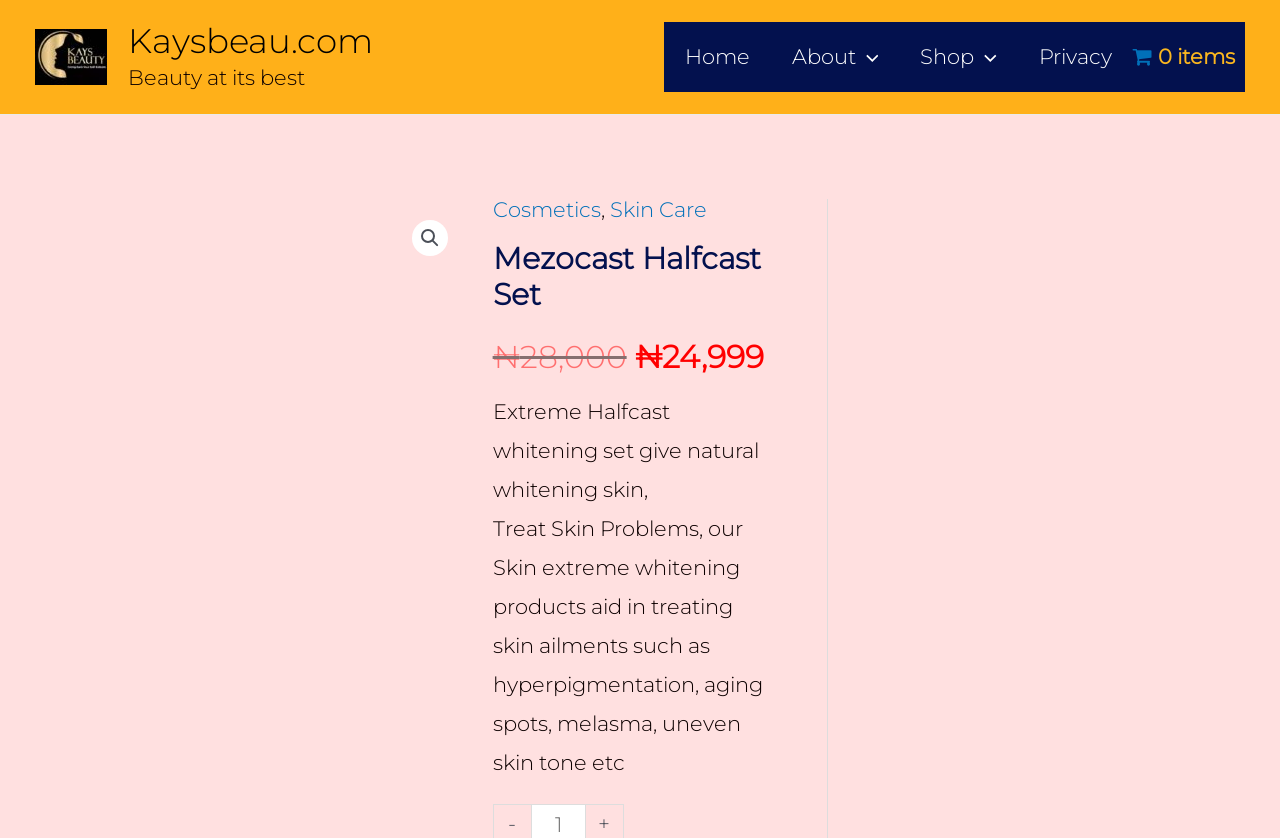How many items are in the cart?
Please provide a single word or phrase as your answer based on the image.

0